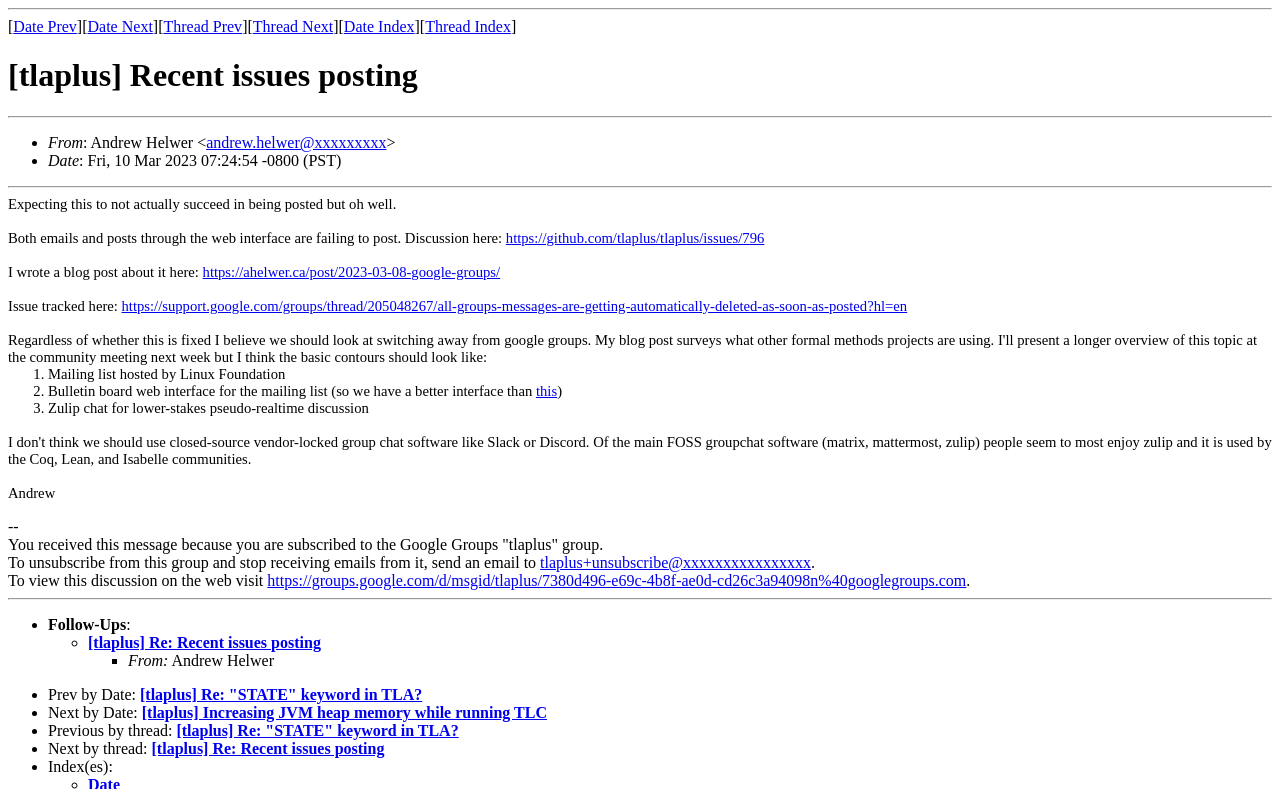Identify and extract the heading text of the webpage.

[tlaplus] Recent issues posting